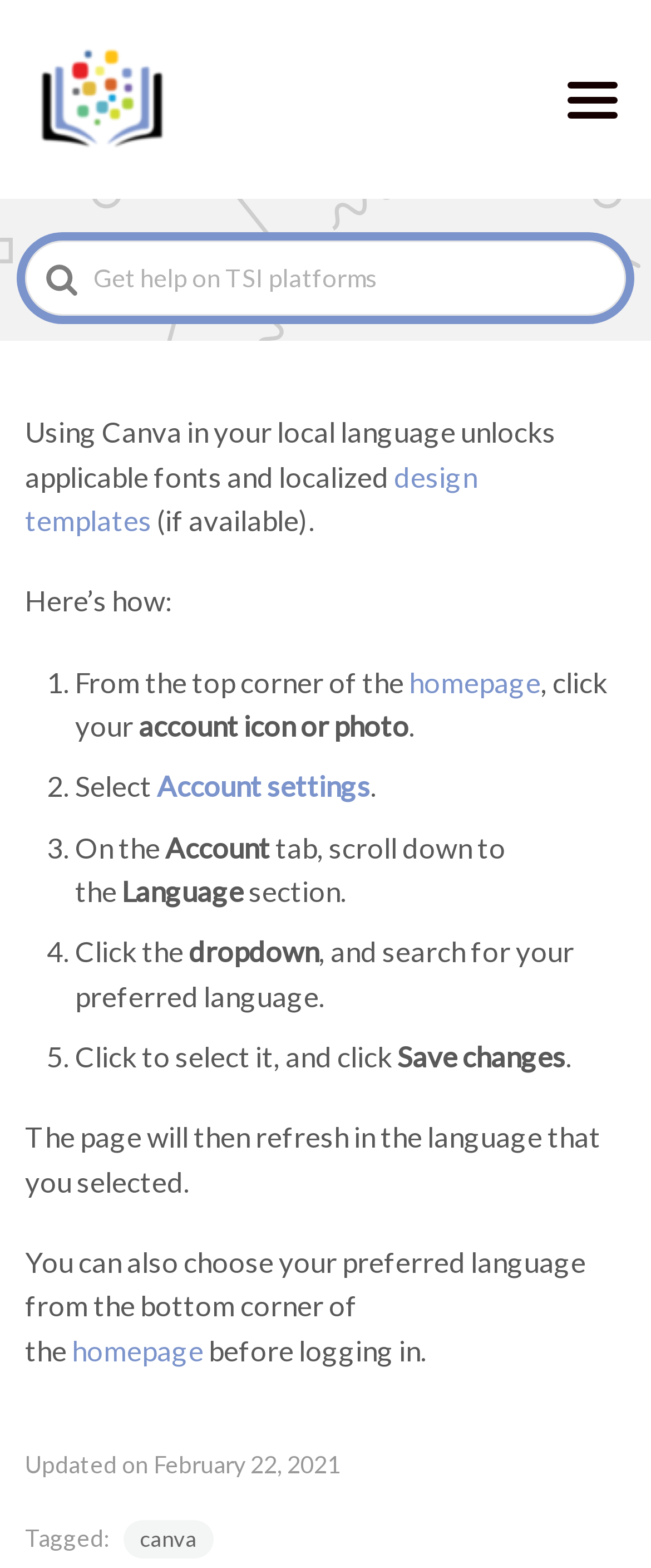Please locate the bounding box coordinates of the element that should be clicked to complete the given instruction: "Click log in".

None